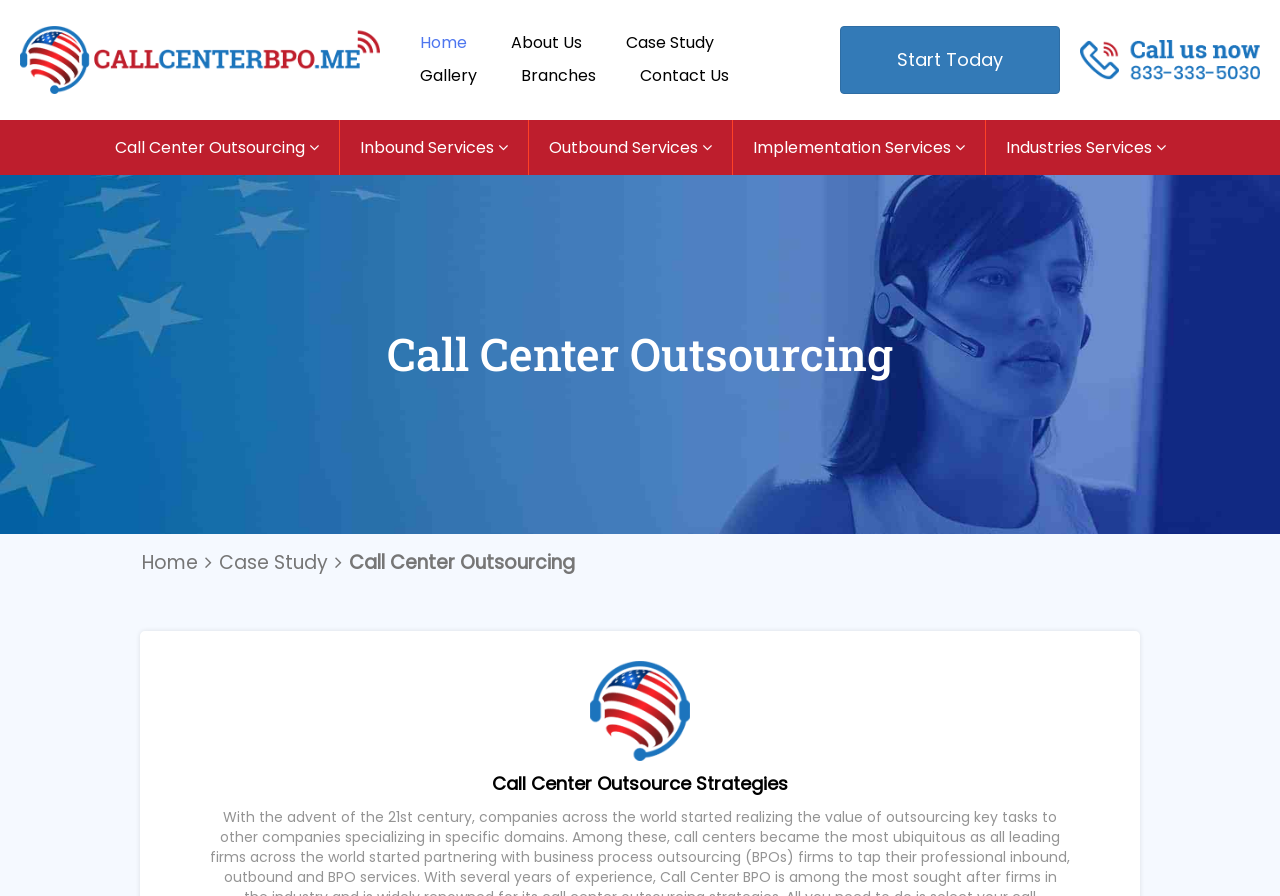Show the bounding box coordinates of the element that should be clicked to complete the task: "Click on the Case Study link".

[0.17, 0.612, 0.258, 0.642]